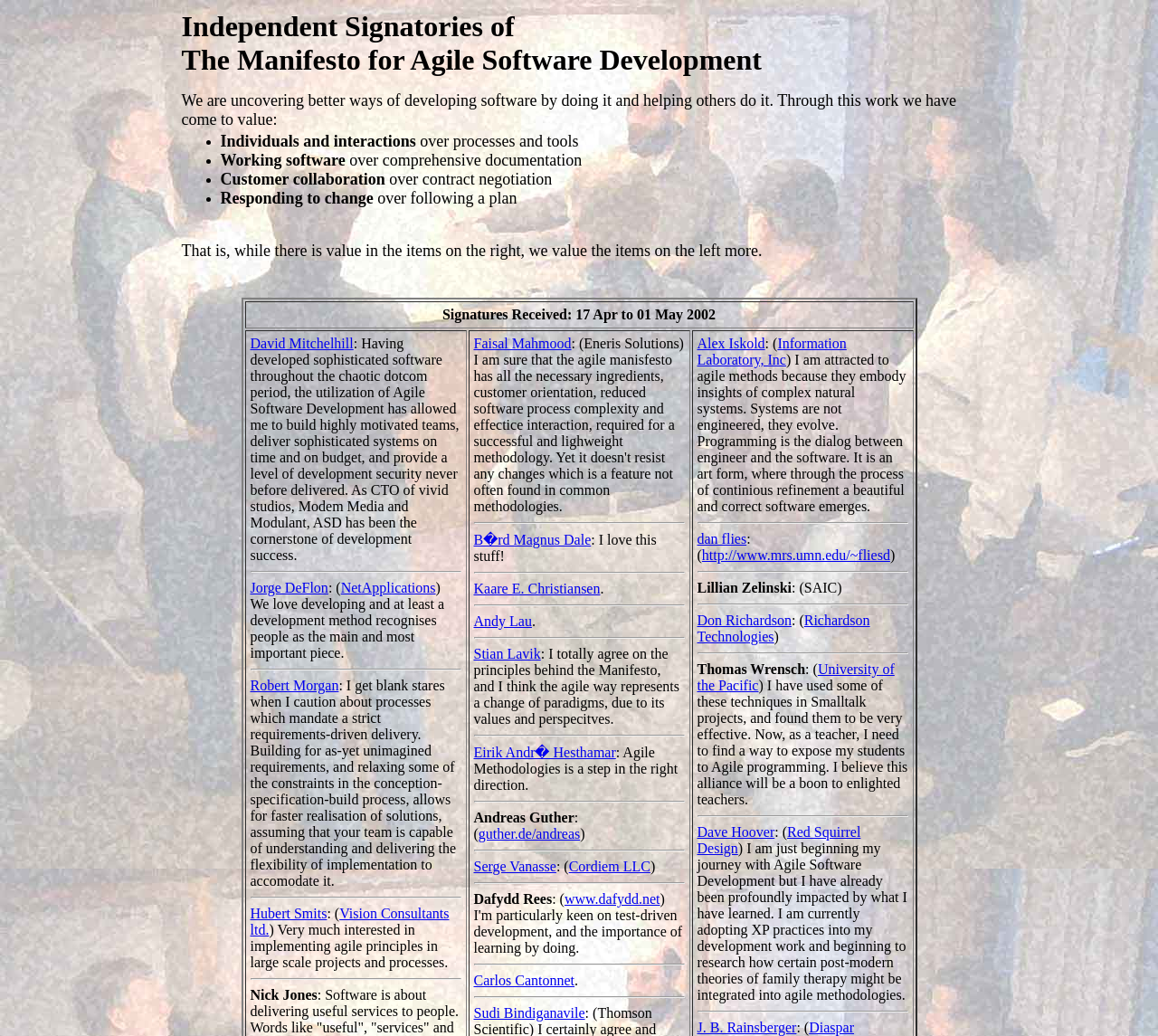Locate the bounding box coordinates of the element that should be clicked to execute the following instruction: "Check out Faisal Mahmood's profile".

[0.409, 0.324, 0.493, 0.339]